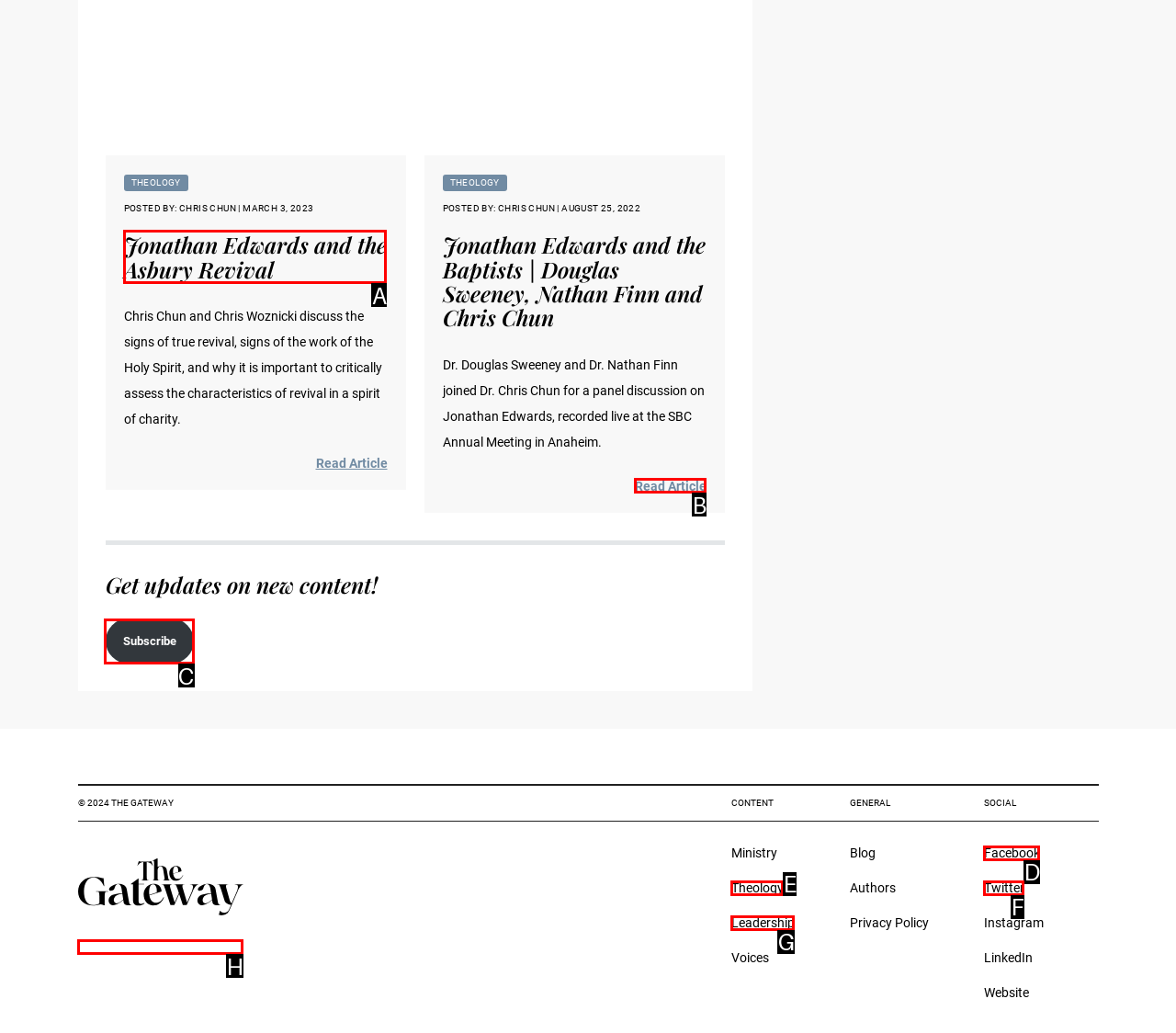Determine which HTML element should be clicked to carry out the following task: Subscribe to get updates on new content Respond with the letter of the appropriate option.

C